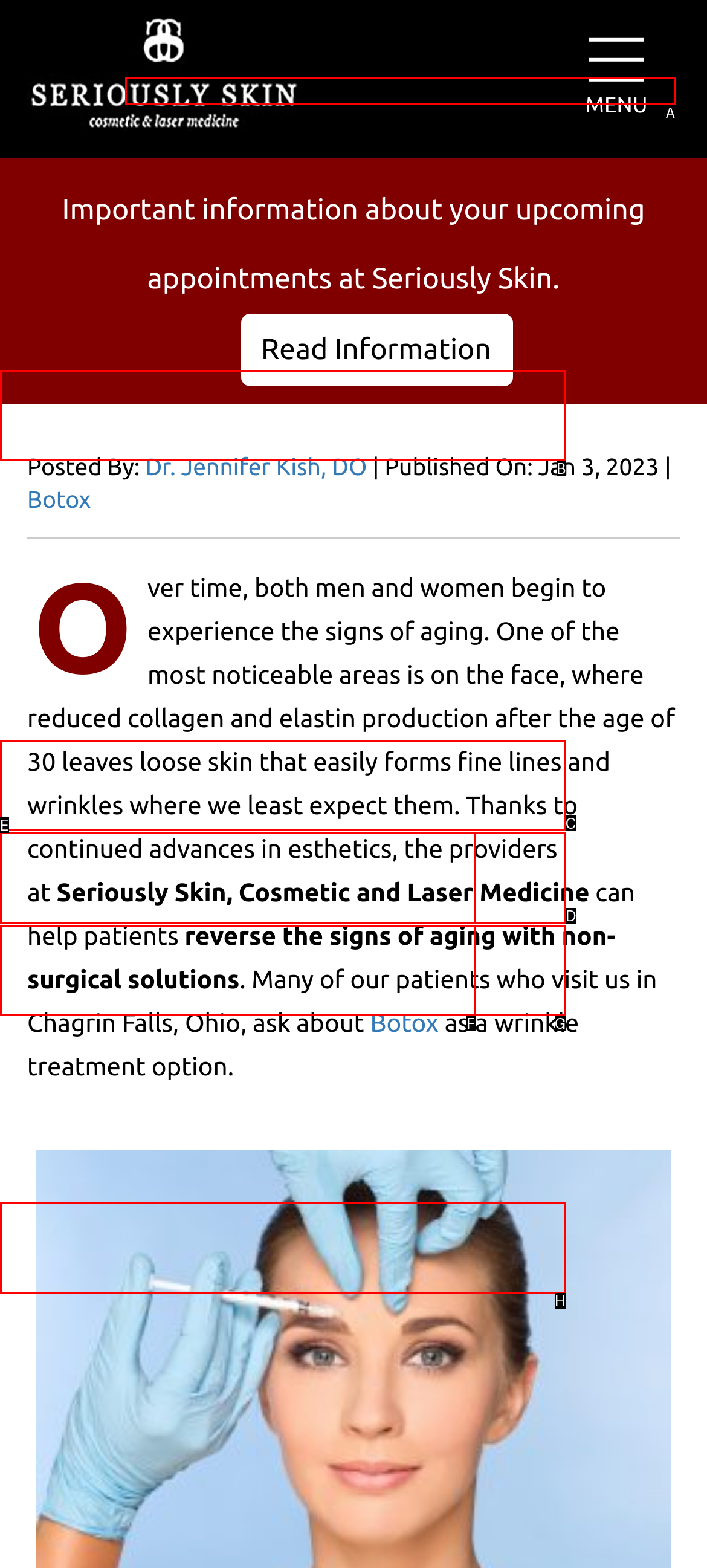Which HTML element should be clicked to perform the following task: View NEWS page
Reply with the letter of the appropriate option.

None